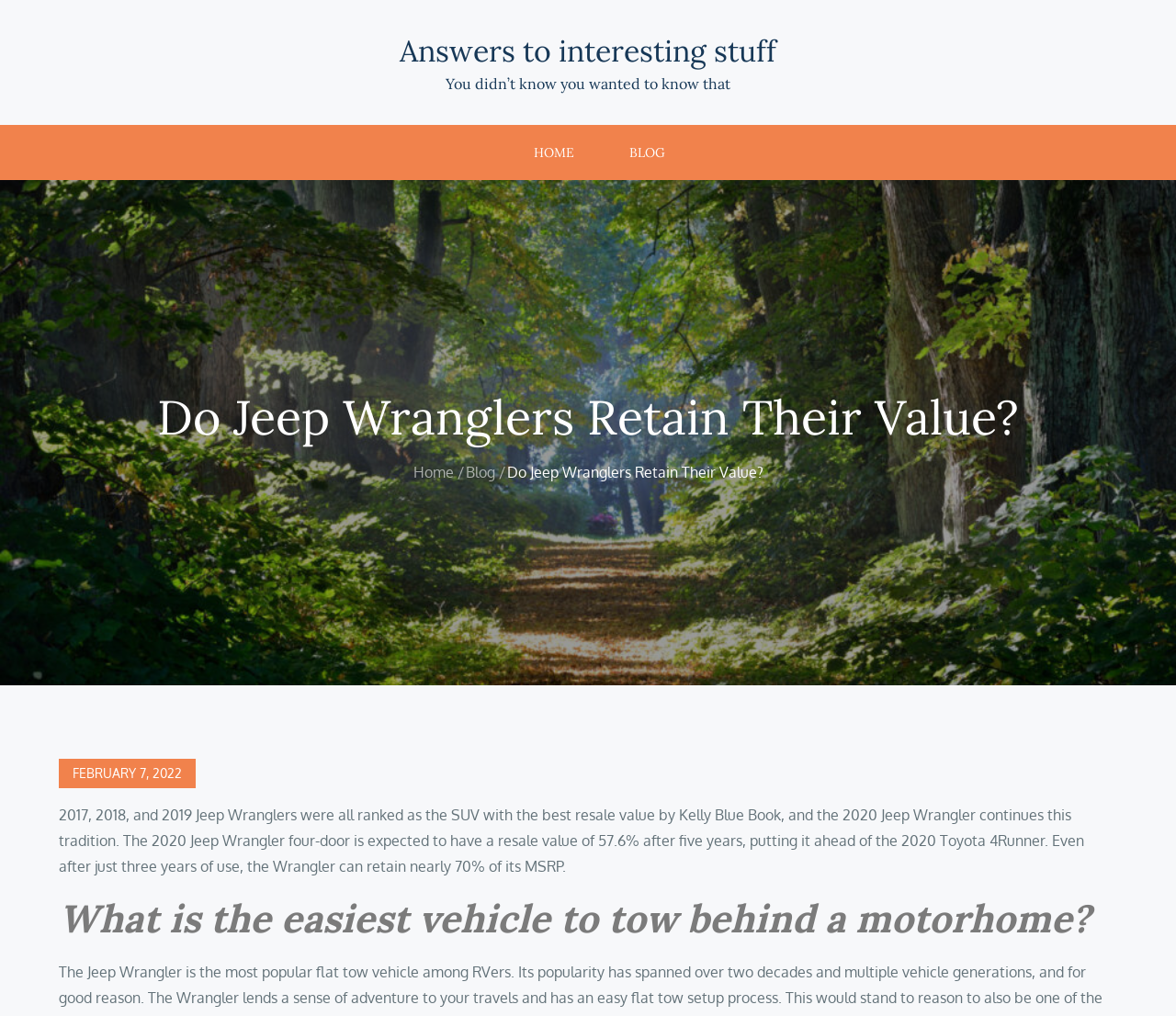With reference to the image, please provide a detailed answer to the following question: What is the percentage of MSRP that the Wrangler can retain after three years of use?

According to the webpage, even after just three years of use, the Wrangler can retain nearly 70% of its MSRP, as mentioned in the paragraph that discusses the resale value of the Jeep Wrangler.